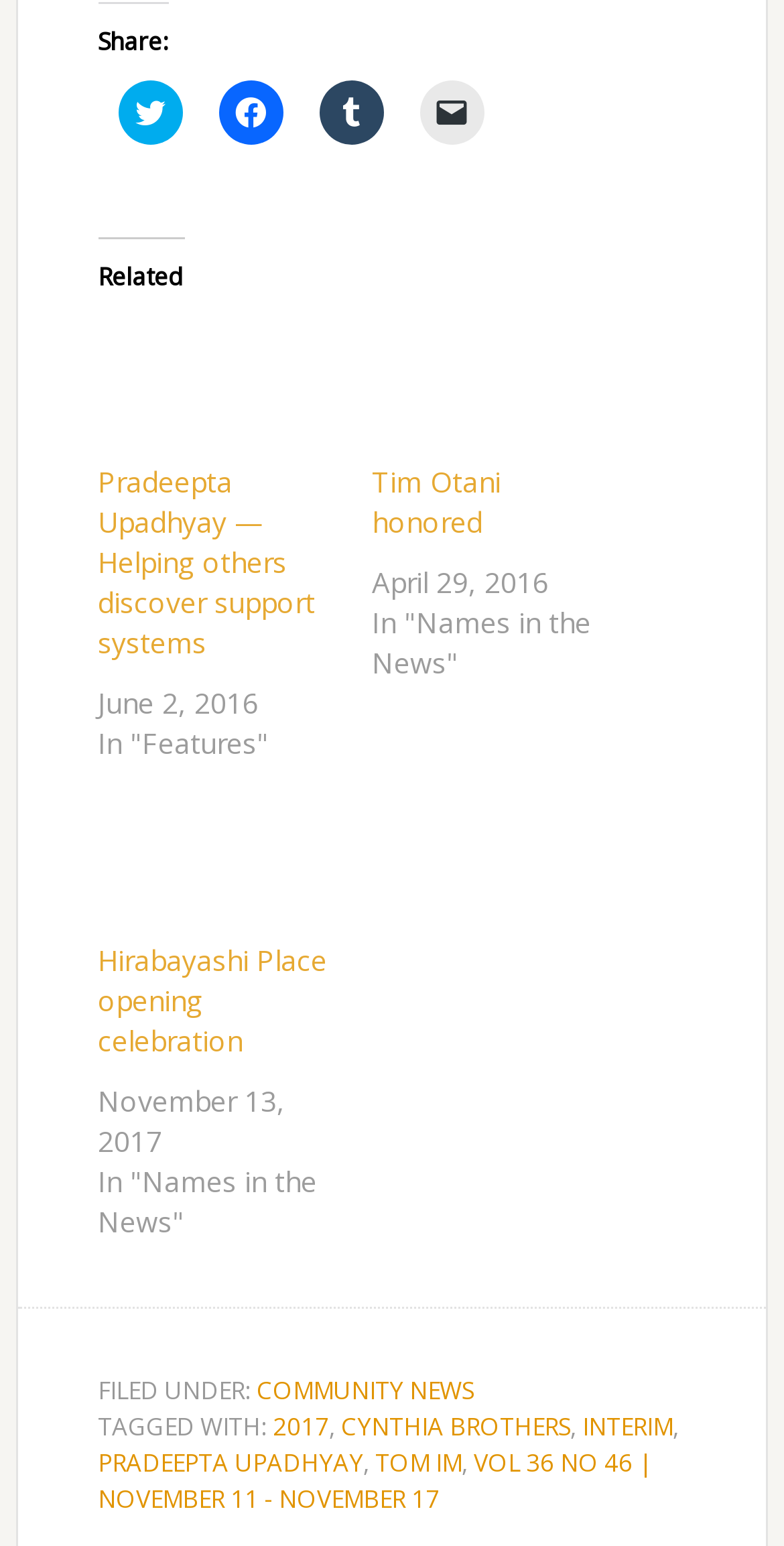Please identify the coordinates of the bounding box that should be clicked to fulfill this instruction: "Filter by COMMUNITY NEWS".

[0.328, 0.889, 0.605, 0.911]